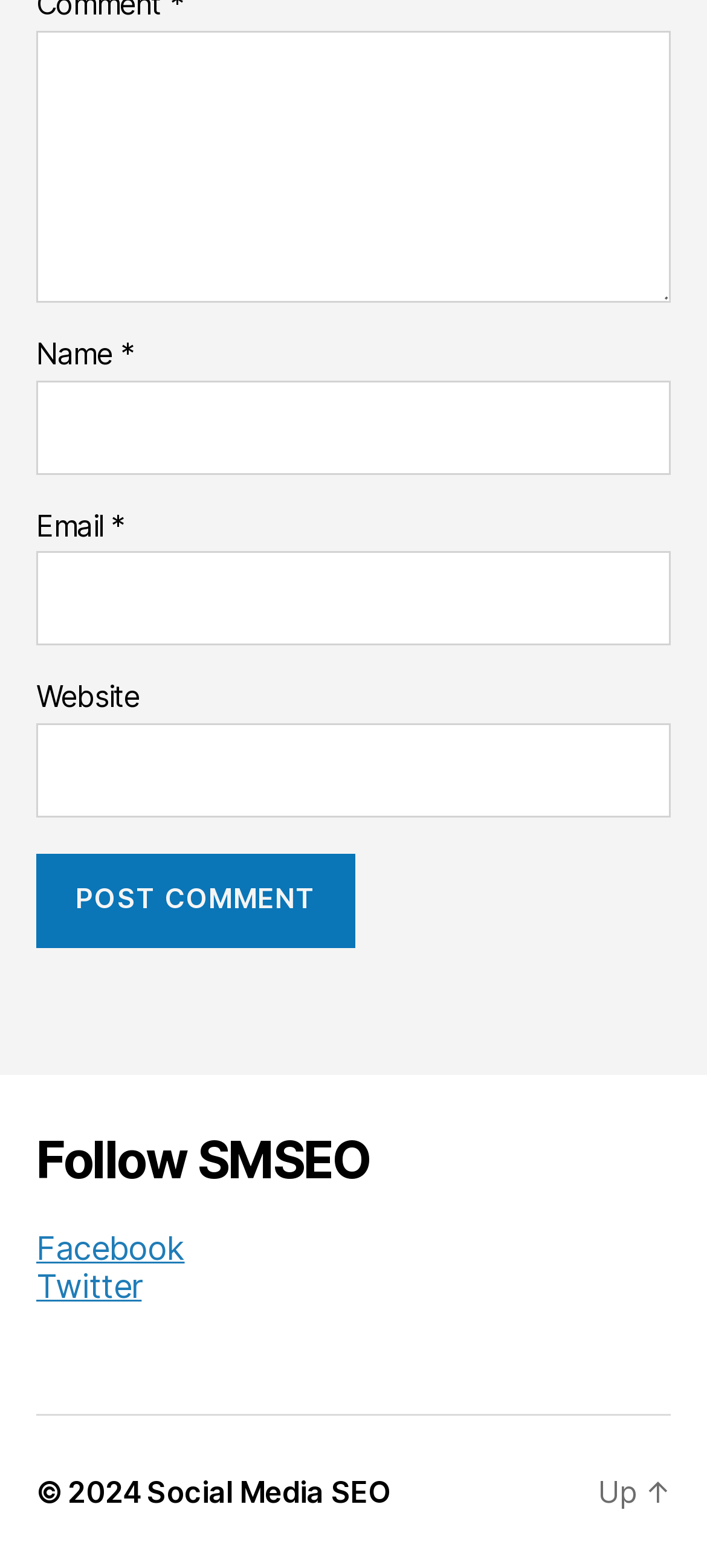Using the provided description parent_node: Comment * name="comment", find the bounding box coordinates for the UI element. Provide the coordinates in (top-left x, top-left y, bottom-right x, bottom-right y) format, ensuring all values are between 0 and 1.

[0.051, 0.02, 0.949, 0.193]